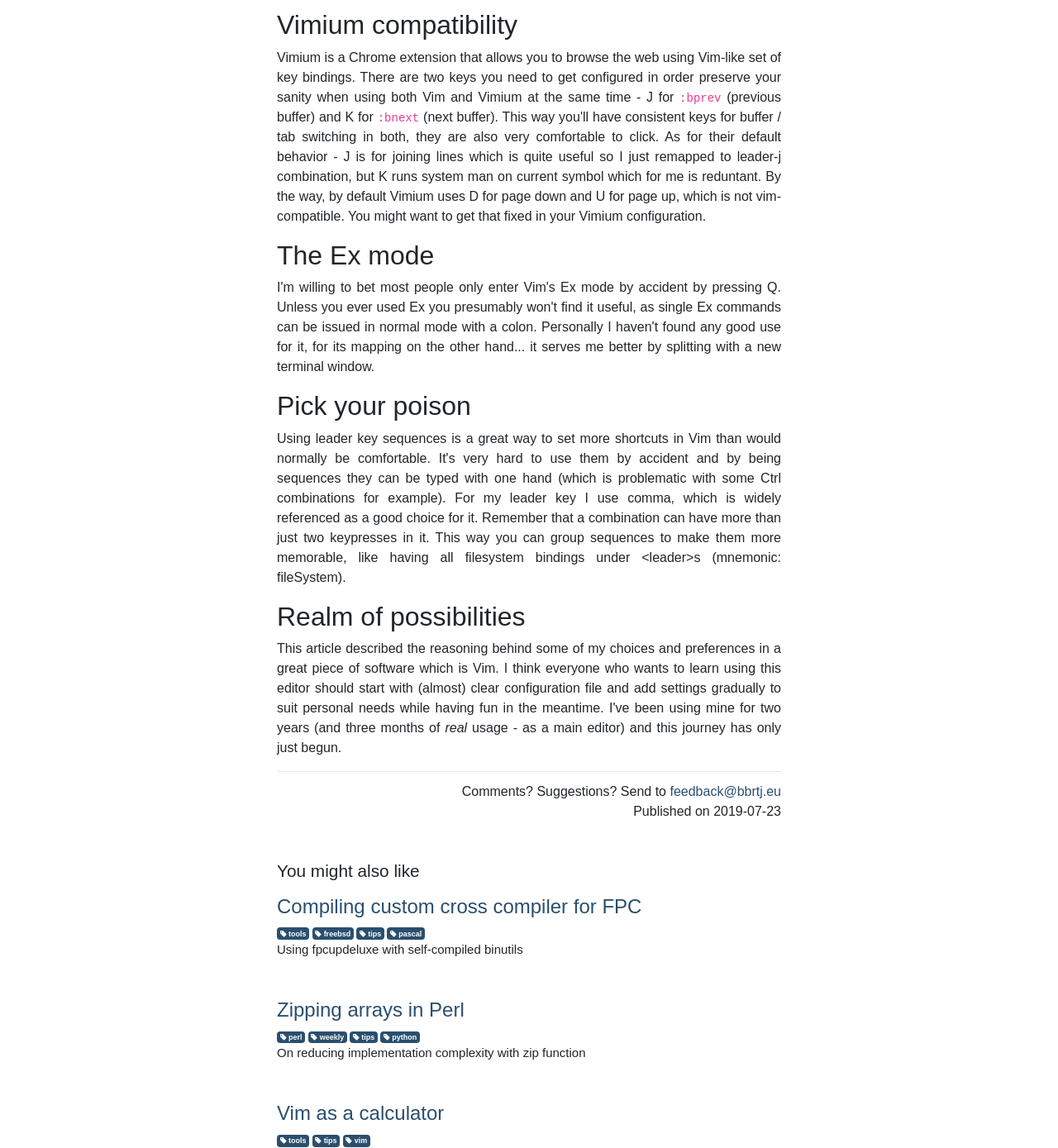Determine the bounding box of the UI component based on this description: "python". The bounding box coordinates should be four float values between 0 and 1, i.e., [left, top, right, bottom].

[0.359, 0.898, 0.397, 0.909]